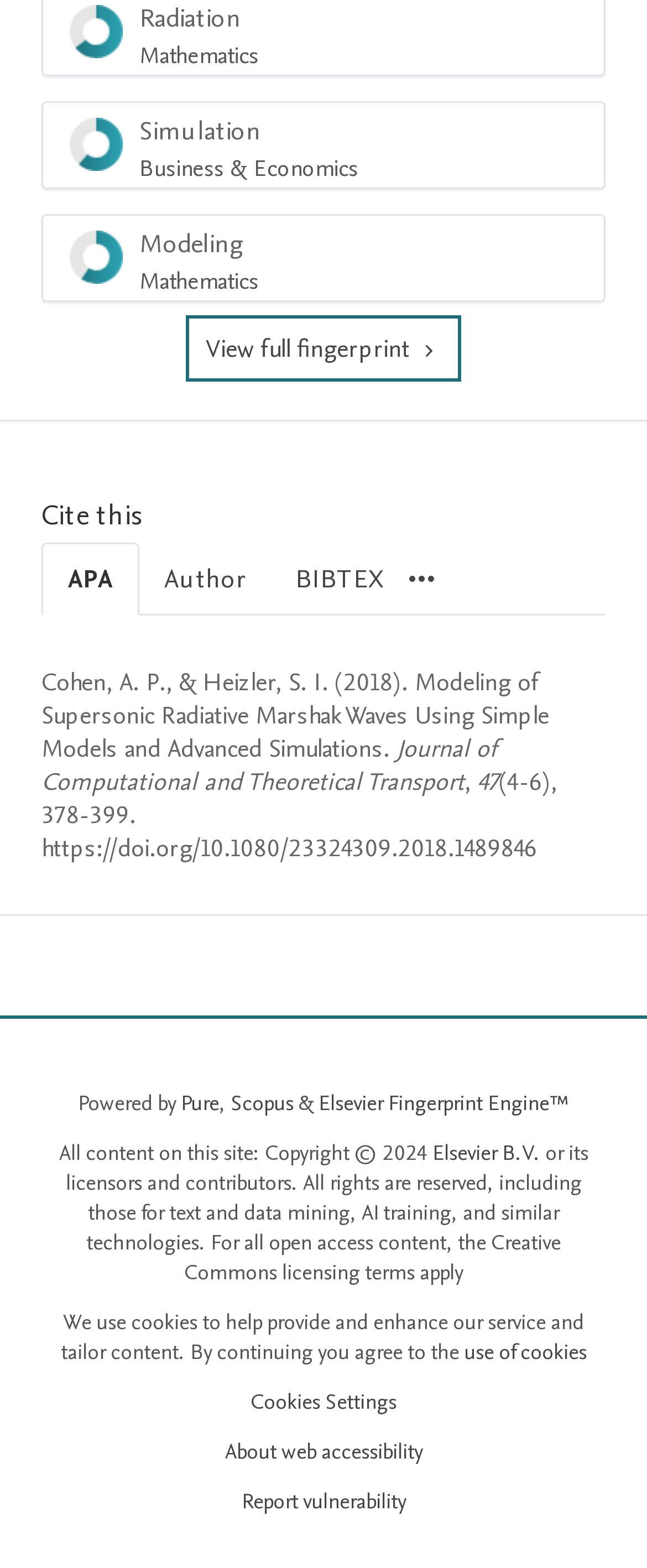Please find the bounding box coordinates for the clickable element needed to perform this instruction: "Cite this in APA style".

[0.064, 0.346, 0.215, 0.393]